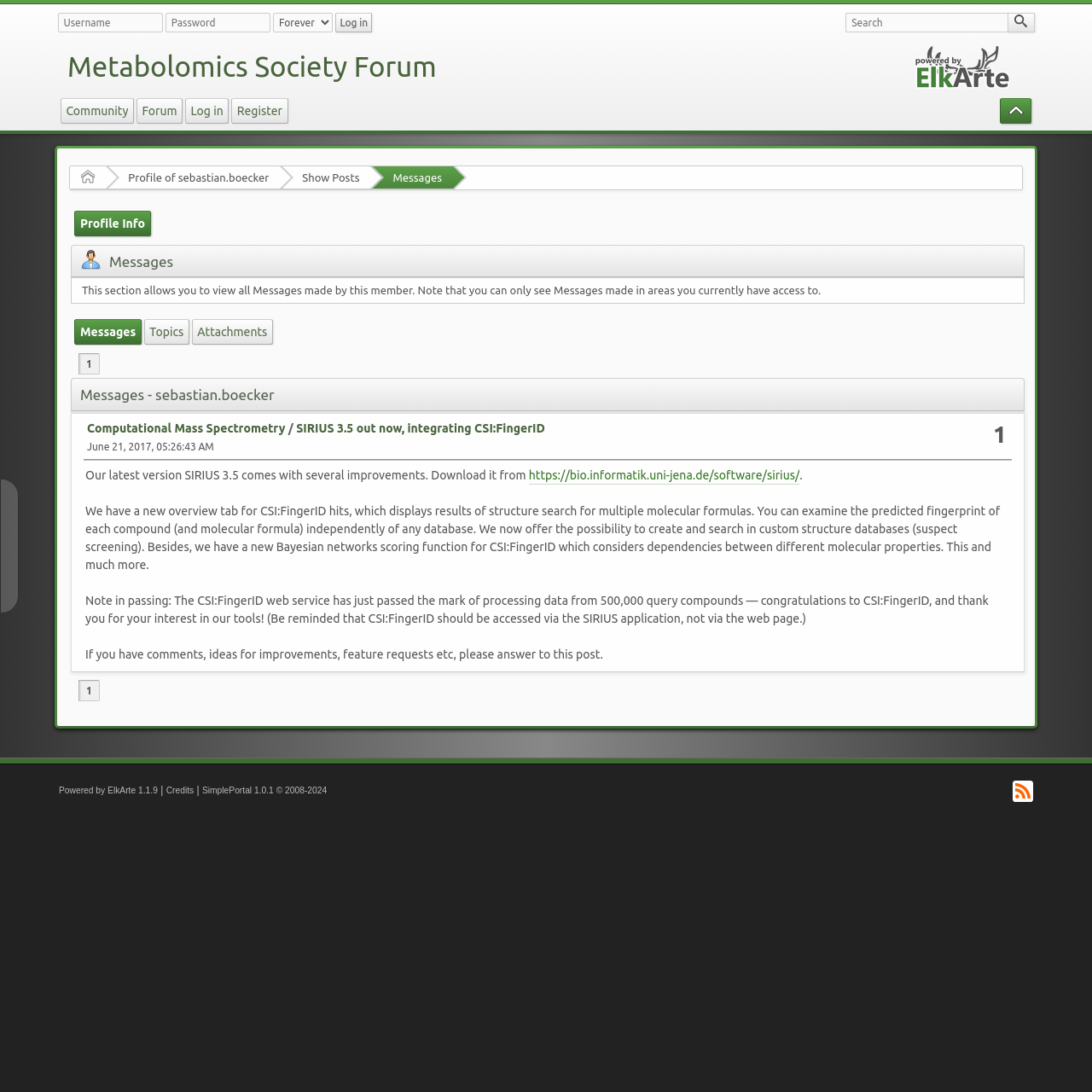Offer a detailed explanation of the webpage layout and contents.

This webpage is a forum post page, specifically showing posts from a user named "sebastian.boecker". At the top, there are two links, "↑" and "↓", which are likely used for navigation. Below these links, there is a login section with fields for username, password, and a combobox, accompanied by a "Log in" button. 

To the right of the login section, there is a search textbox and a button. Above the login section, there is a heading that reads "Metabolomics Society Forum Metabolomics Society Forum", with a link to the forum and an image of the forum's logo.

Below the heading, there is a horizontal menubar with several links, including "Shrink or expand the header", "Home", "Profile of sebastian.boecker", "Show Posts", "Messages", and "Profile Info". 

The main content of the page is a list of posts from the user "sebastian.boecker". Each post has a heading with the title of the post, followed by the post's content, which includes text and links. The posts also have a "Last post" timestamp. 

There are three posts on this page. The first post is about a new version of SIRIUS, a computational mass spectrometry tool, and includes links to download the software. The post also describes new features of the tool, including a new overview tab for CSI:FingerID hits and the ability to create and search custom structure databases. 

The second post is a note about the CSI:FingerID web service, which has processed data from 500,000 query compounds. The third post is a call for comments, ideas, and feature requests from users.

At the bottom of the page, there is a horizontal menubar with a single menu item, and a content information section with links to "Powered by ElkArte 1.1.9", "Credits", "SimplePortal 1.0.1", and "RSS".